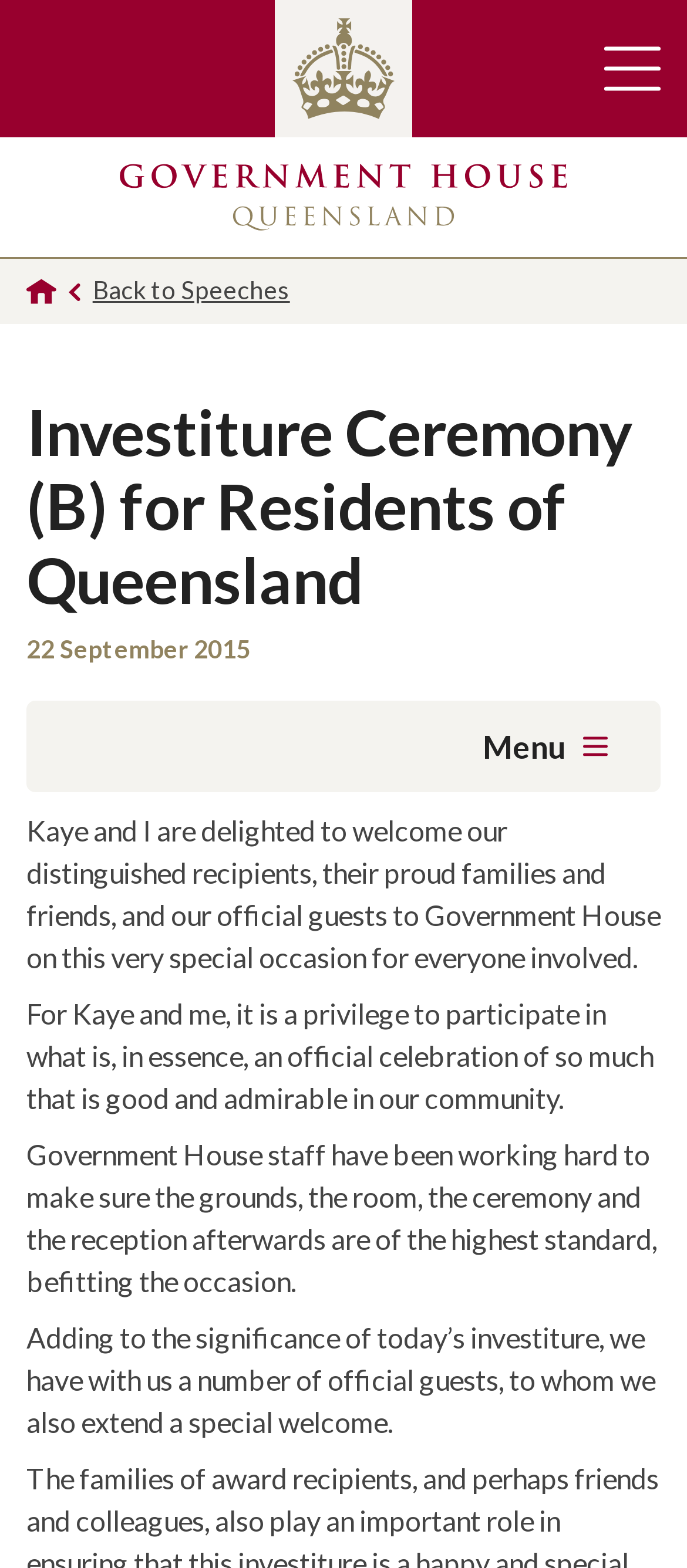Answer the question below in one word or phrase:
What is the purpose of the Investiture Ceremony?

To celebrate good and admirable things in the community